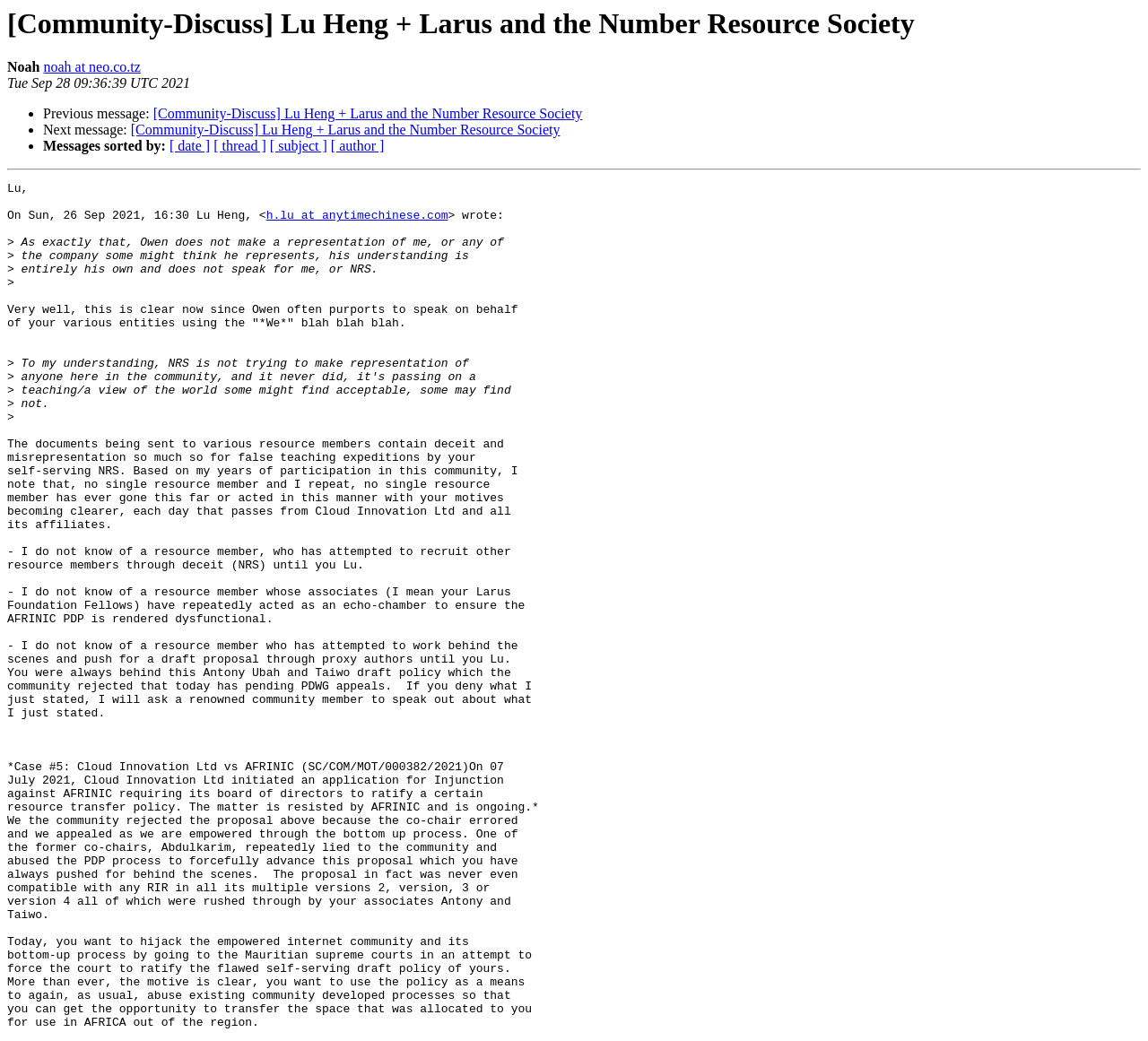Calculate the bounding box coordinates of the UI element given the description: "Manitoba Heritage Theses".

None